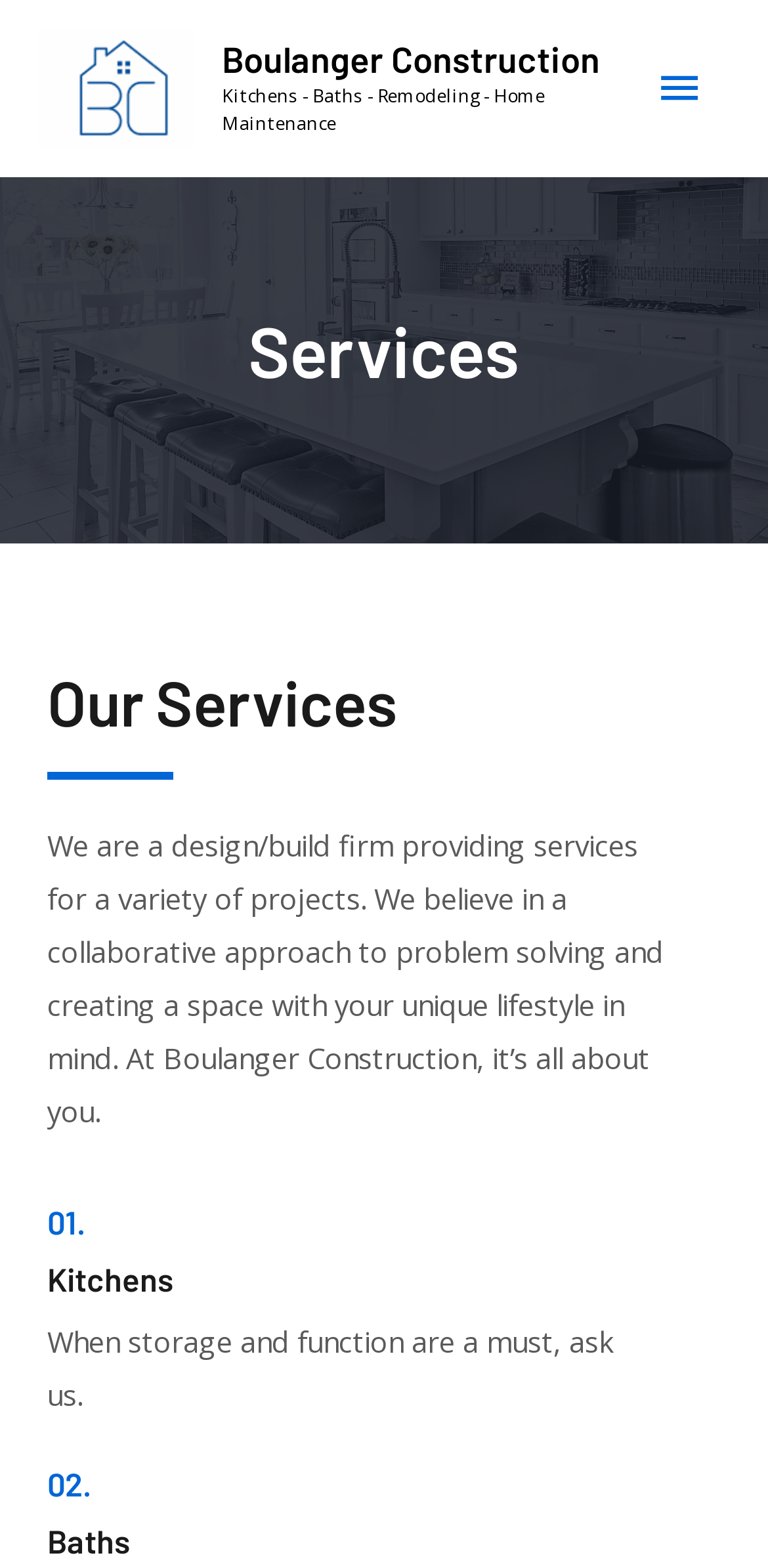What is the approach of Boulanger Construction to problem solving? Based on the image, give a response in one word or a short phrase.

Collaborative